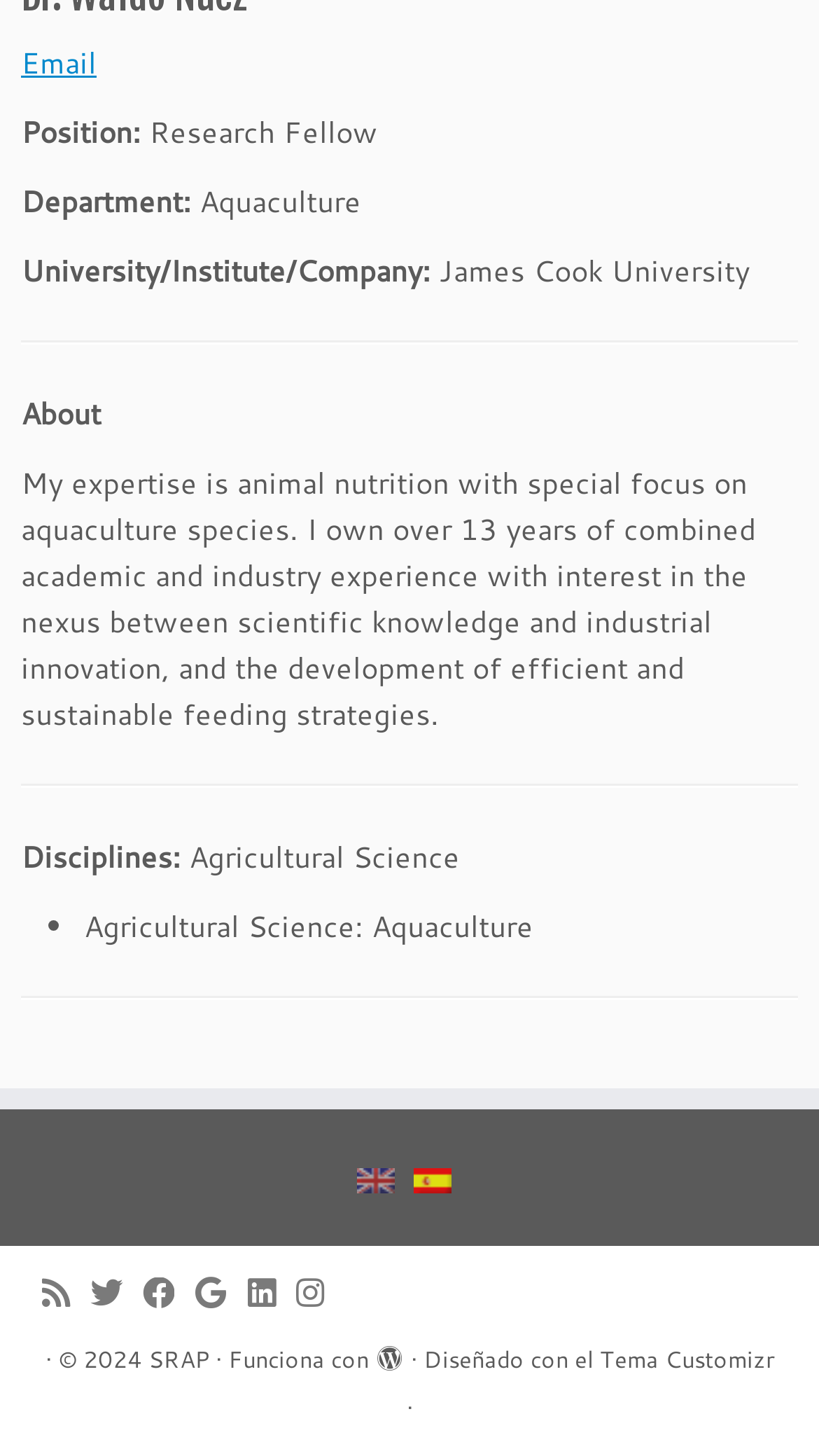Please predict the bounding box coordinates of the element's region where a click is necessary to complete the following instruction: "Click on Email link". The coordinates should be represented by four float numbers between 0 and 1, i.e., [left, top, right, bottom].

[0.026, 0.029, 0.118, 0.058]